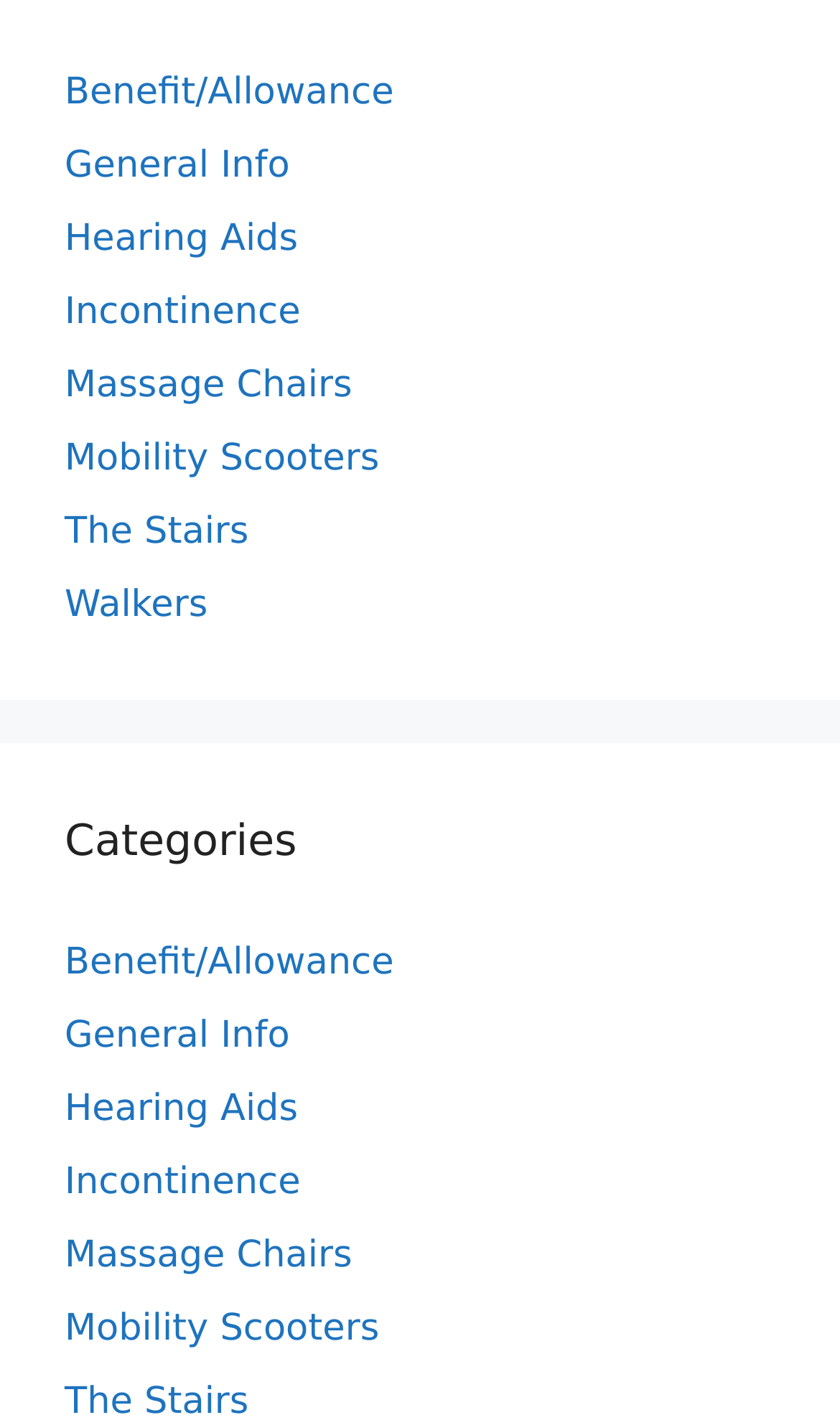Provide the bounding box coordinates of the section that needs to be clicked to accomplish the following instruction: "Explore Massage Chairs options."

[0.077, 0.258, 0.419, 0.288]